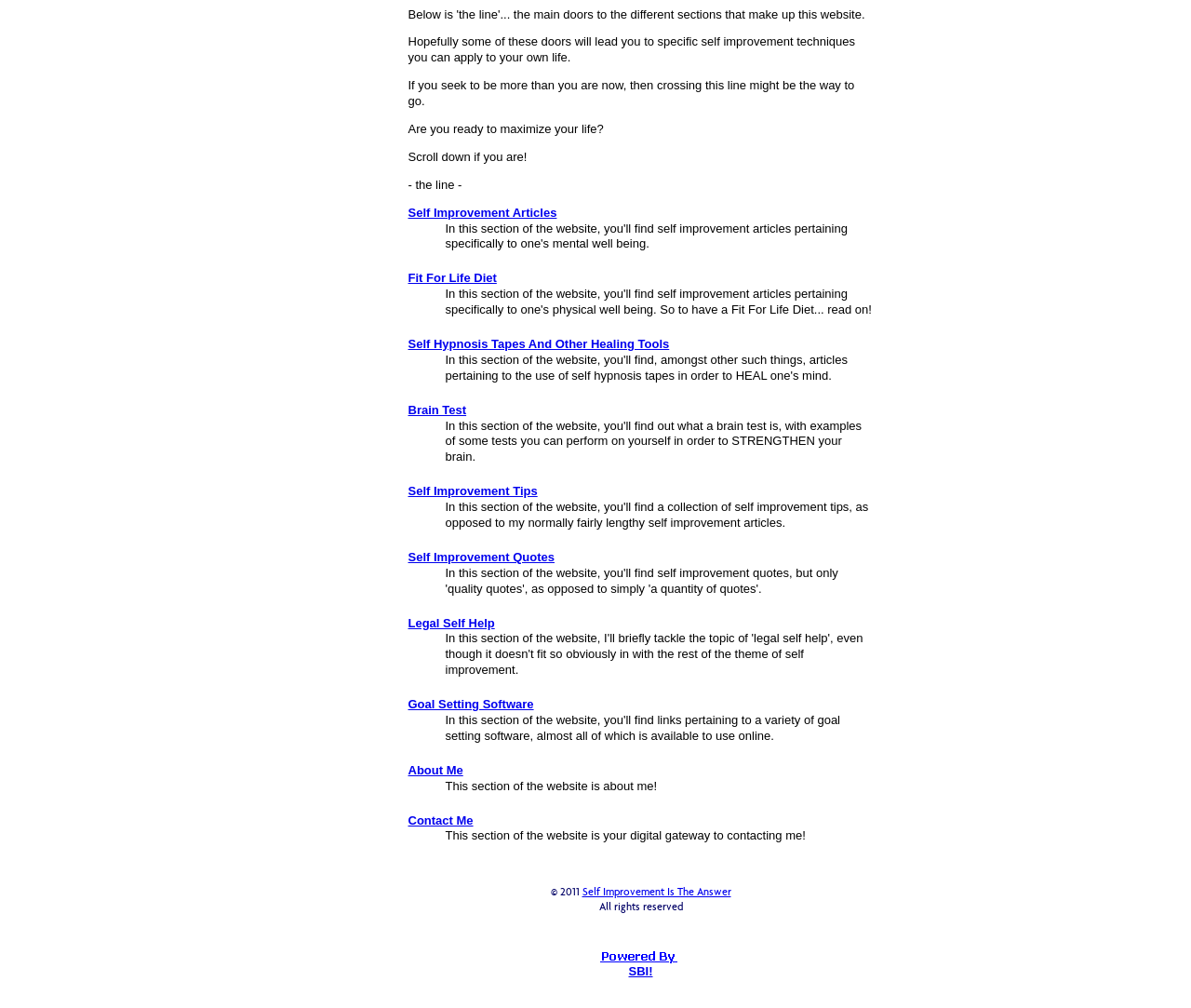Determine the bounding box coordinates for the area that should be clicked to carry out the following instruction: "Contact the author".

[0.343, 0.807, 0.397, 0.82]